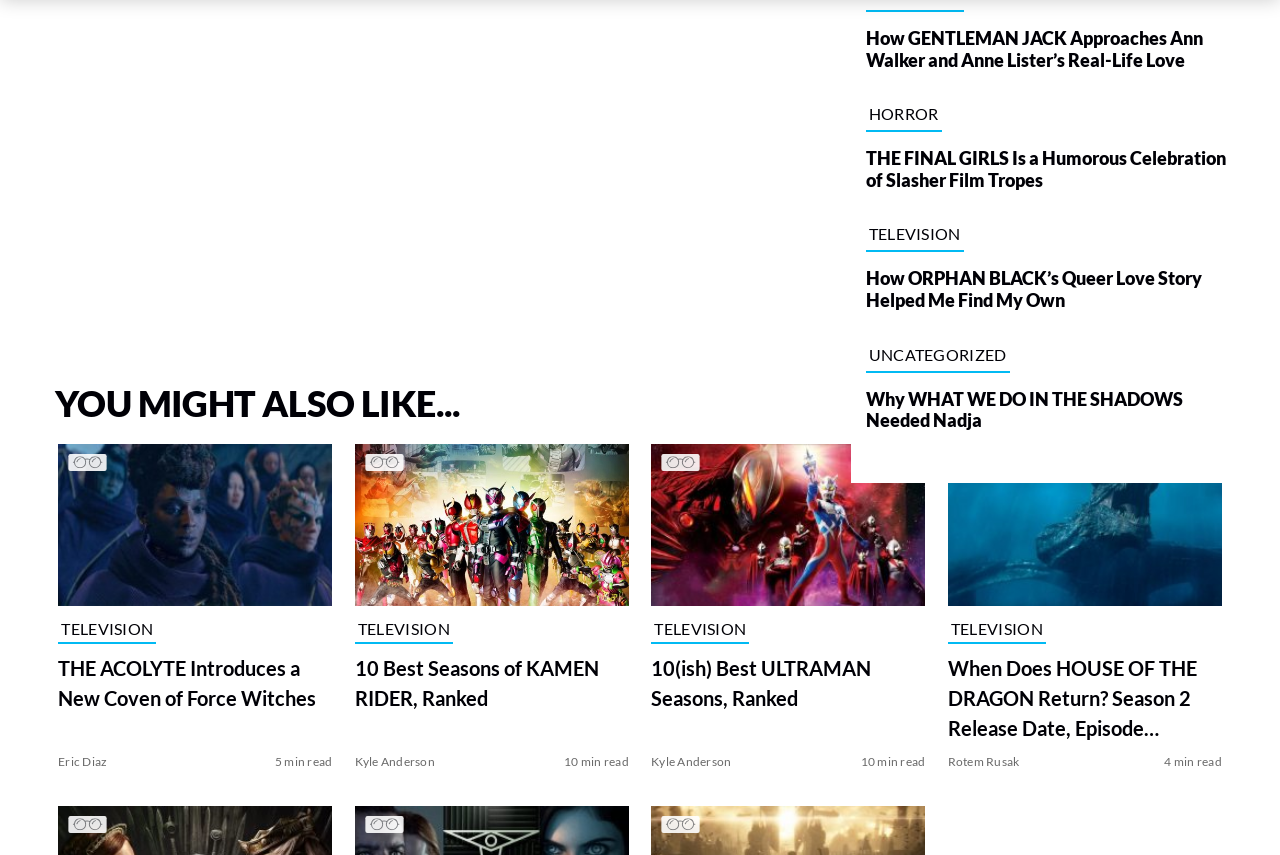Identify the bounding box coordinates of the region that should be clicked to execute the following instruction: "View the article about 10 Best Seasons of KAMEN RIDER, Ranked".

[0.277, 0.52, 0.491, 0.722]